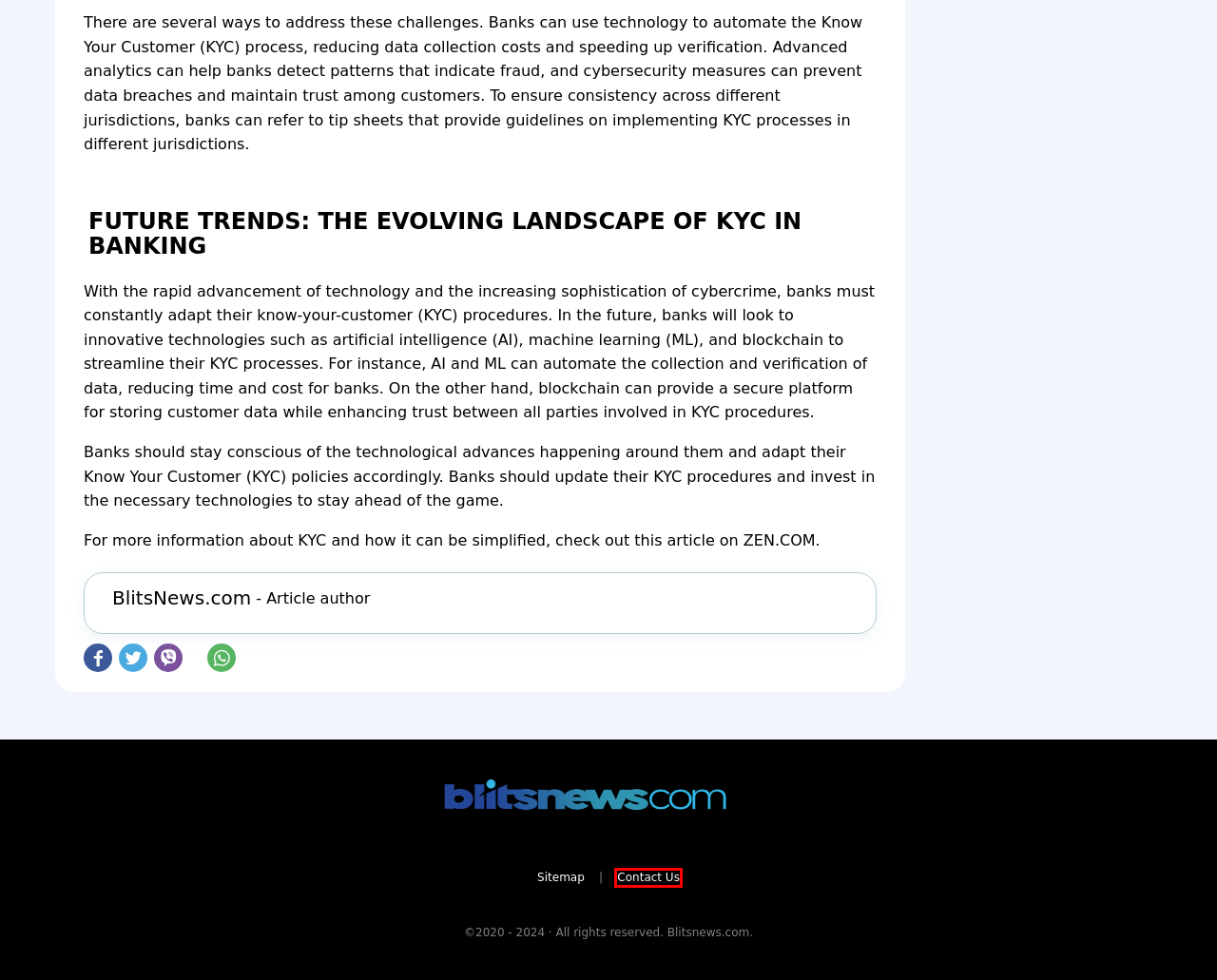Inspect the screenshot of a webpage with a red rectangle bounding box. Identify the webpage description that best corresponds to the new webpage after clicking the element inside the bounding box. Here are the candidates:
A. Новини Archives - blitsnews.com
B. International Archives - blitsnews.com
C. Sitemap - blitsnews.com
D. Blitsnews.com - blitsnews.com
E. Contact Us - blitsnews.com
F. Lifestyle Archives - blitsnews.com
G. Economy Archives - blitsnews.com
H. Health Archives - blitsnews.com

E